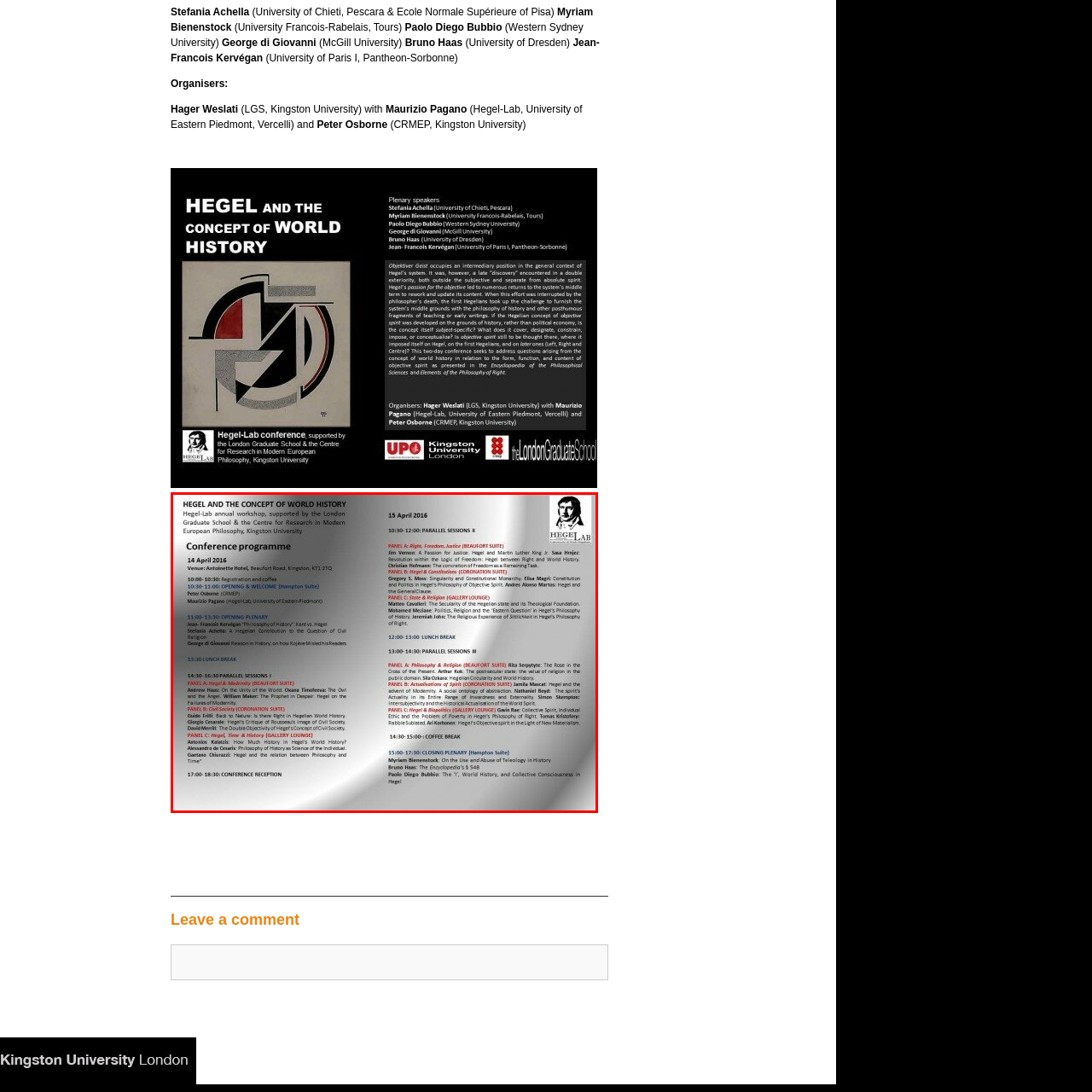What is the name of the hosting organization?
Focus on the image bounded by the red box and reply with a one-word or phrase answer.

Hegel-Lab